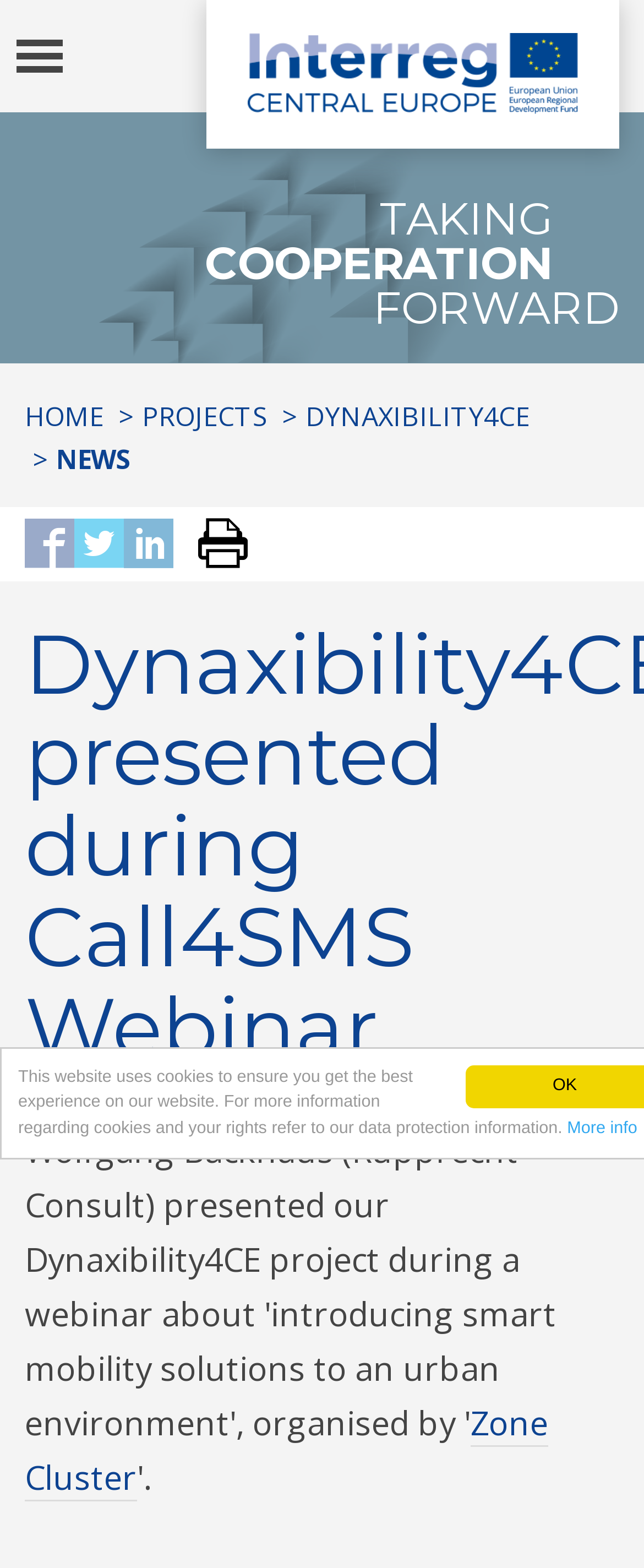Observe the image and answer the following question in detail: What is the first item in the 'You are here:' list?

I looked at the list element with the label 'You are here:' and found the first link element inside it, which has the text 'HOME'.